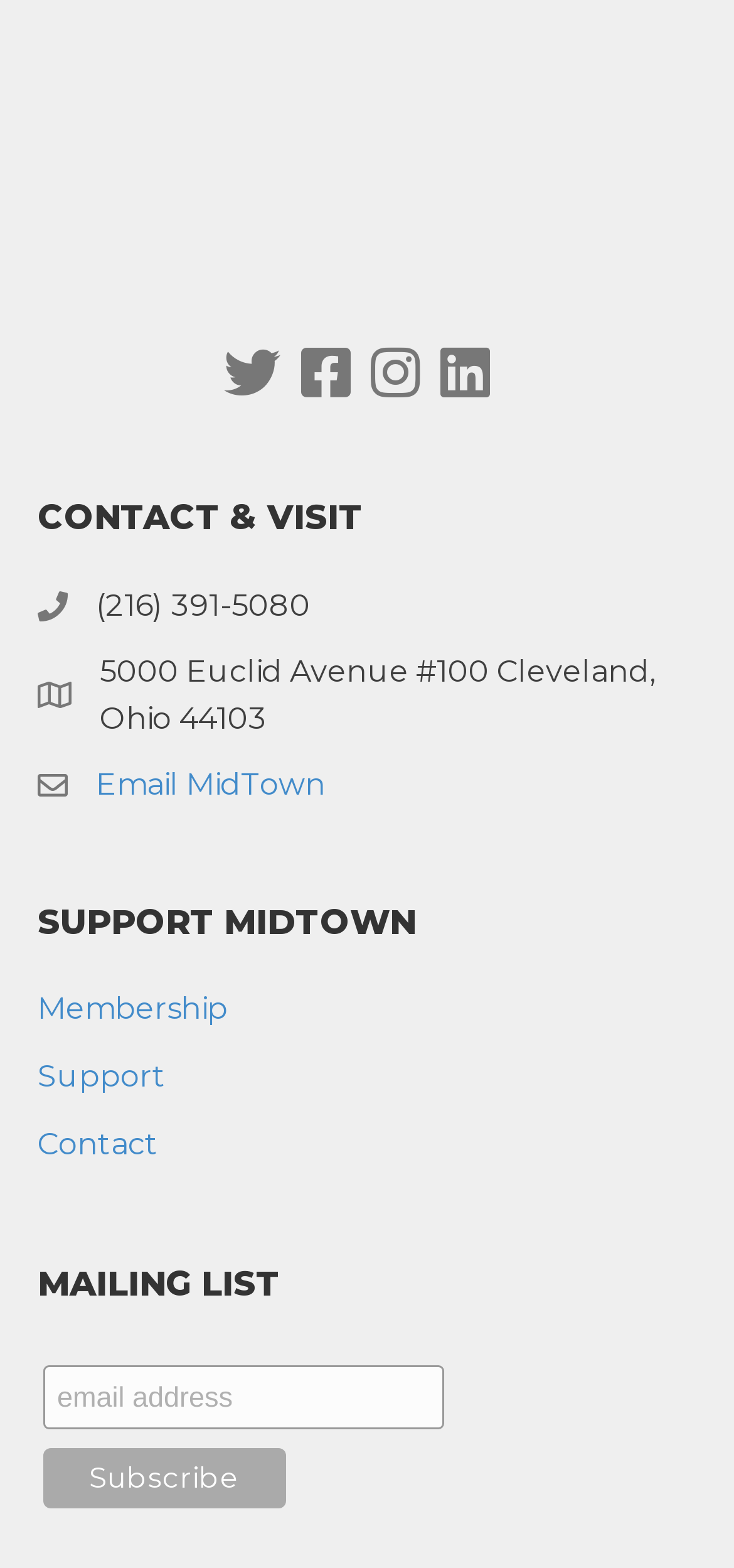Bounding box coordinates should be provided in the format (top-left x, top-left y, bottom-right x, bottom-right y) with all values between 0 and 1. Identify the bounding box for this UI element: name="EMAIL" placeholder="email address"

[0.06, 0.871, 0.605, 0.912]